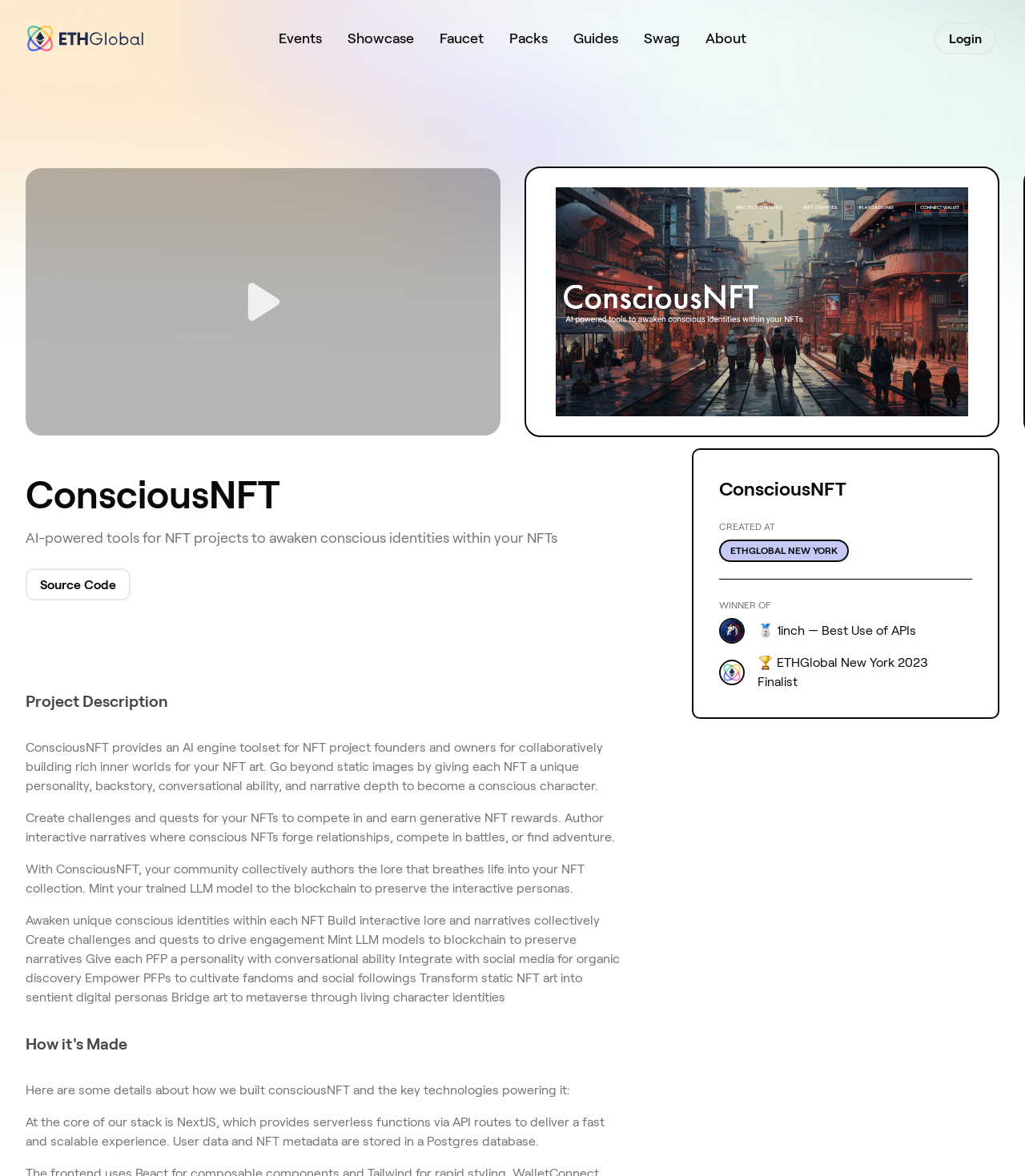Please find the bounding box coordinates of the element's region to be clicked to carry out this instruction: "Explore the 'Showcase'".

[0.339, 0.025, 0.404, 0.039]